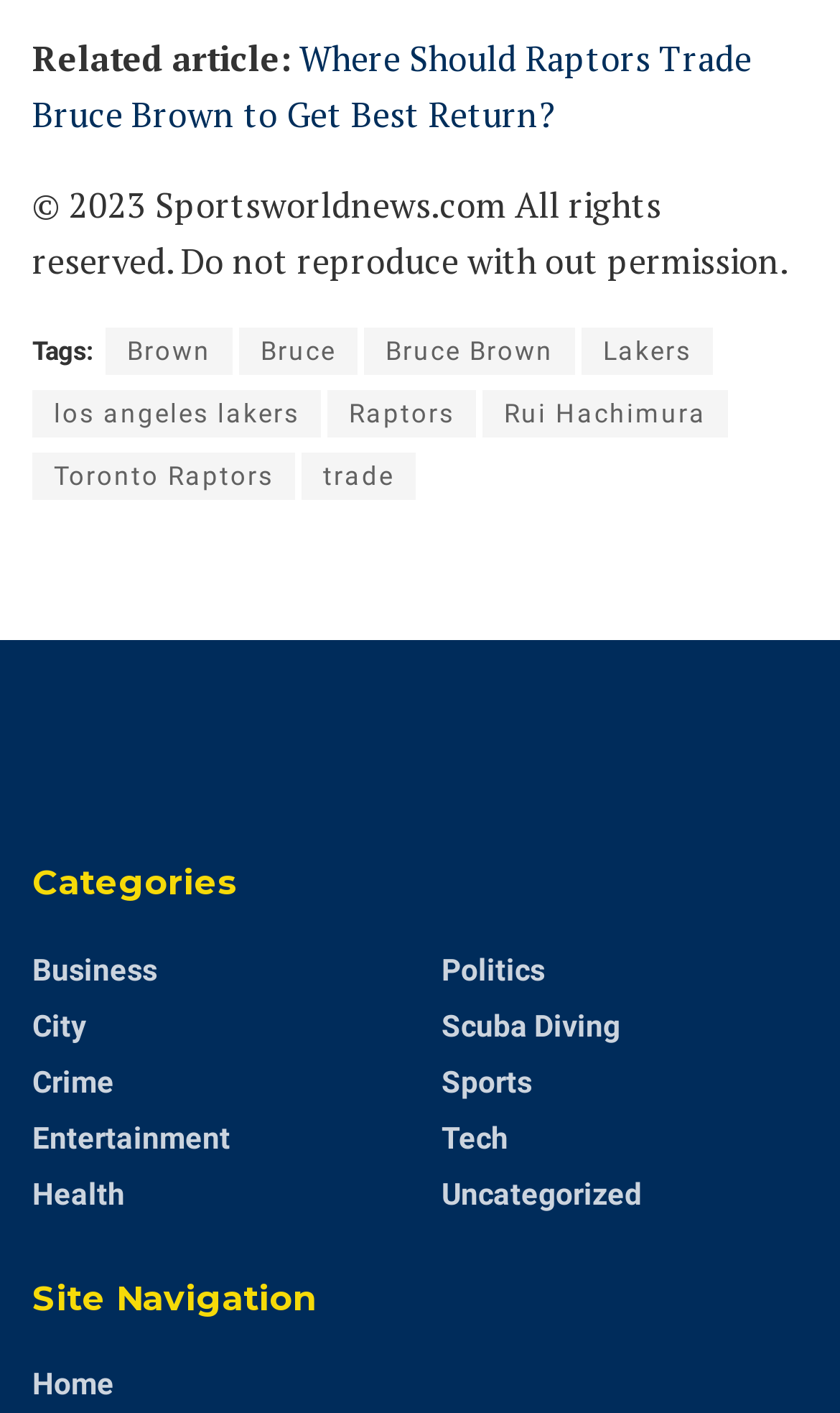What is the navigation option at the bottom of the webpage?
Examine the image and provide an in-depth answer to the question.

At the bottom of the webpage, there is a section labeled 'Site Navigation' which lists a single navigation option 'Home'. This suggests that the 'Home' link is a navigation option that allows users to return to the homepage of the website.